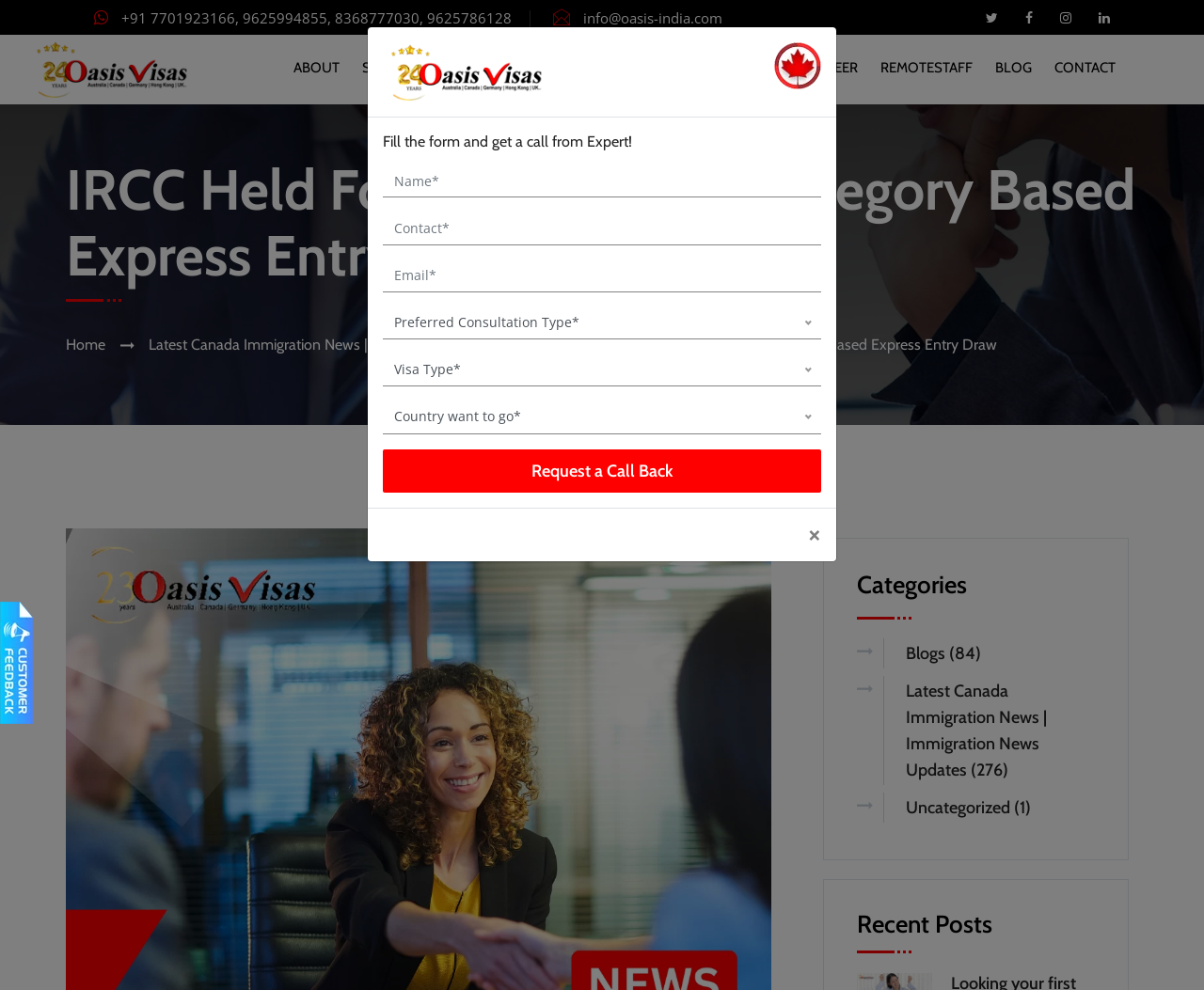What is the purpose of the form on the webpage?
Using the image as a reference, answer the question in detail.

The form on the webpage is used to collect user information such as name, contact, email, preferred consultation type, visa type, and country, and the user can request a call back from an expert by submitting the form.